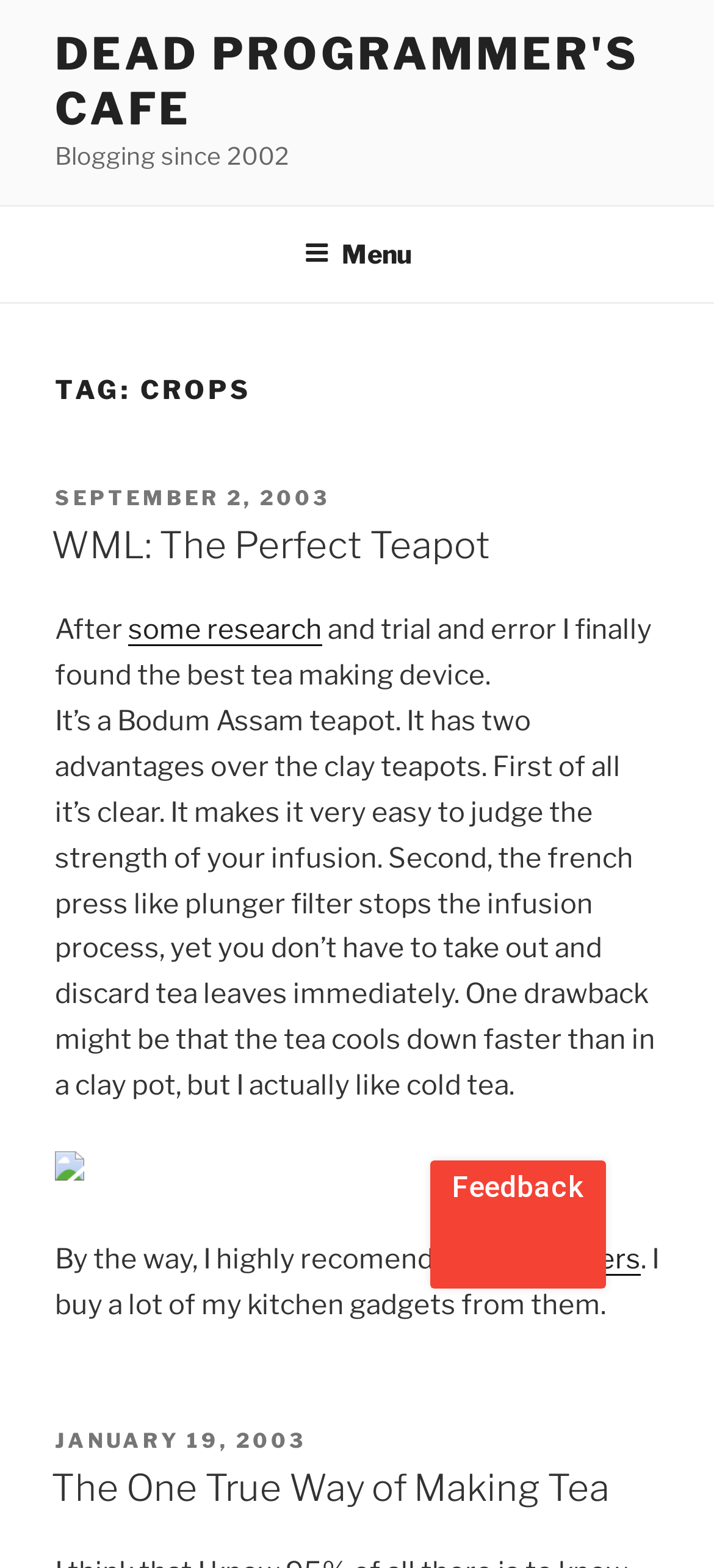Determine the bounding box coordinates for the clickable element required to fulfill the instruction: "Click the 'Feedback Button'". Provide the coordinates as four float numbers between 0 and 1, i.e., [left, top, right, bottom].

[0.603, 0.74, 0.849, 0.822]